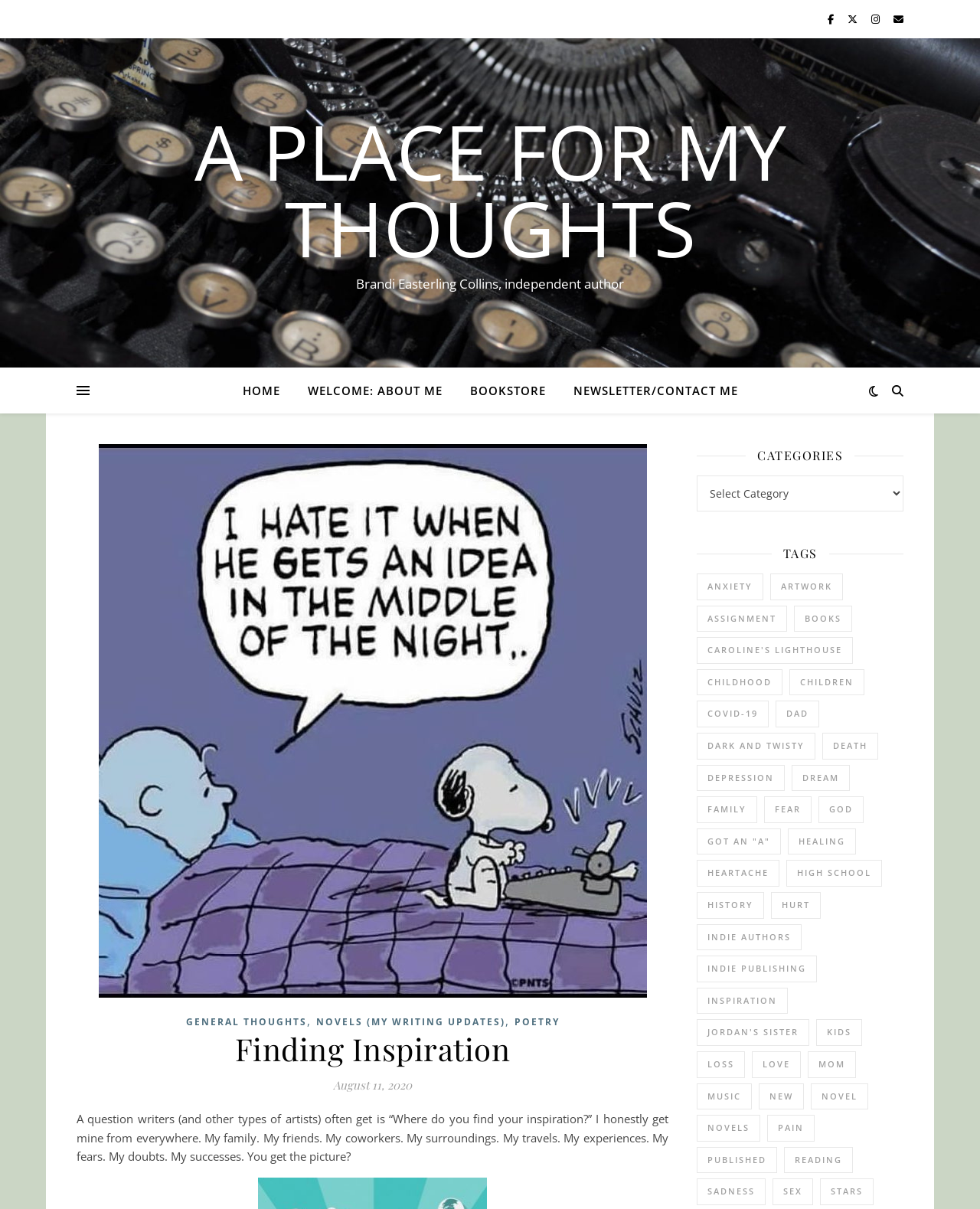Find and specify the bounding box coordinates that correspond to the clickable region for the instruction: "Select a category from the combobox".

[0.711, 0.393, 0.922, 0.423]